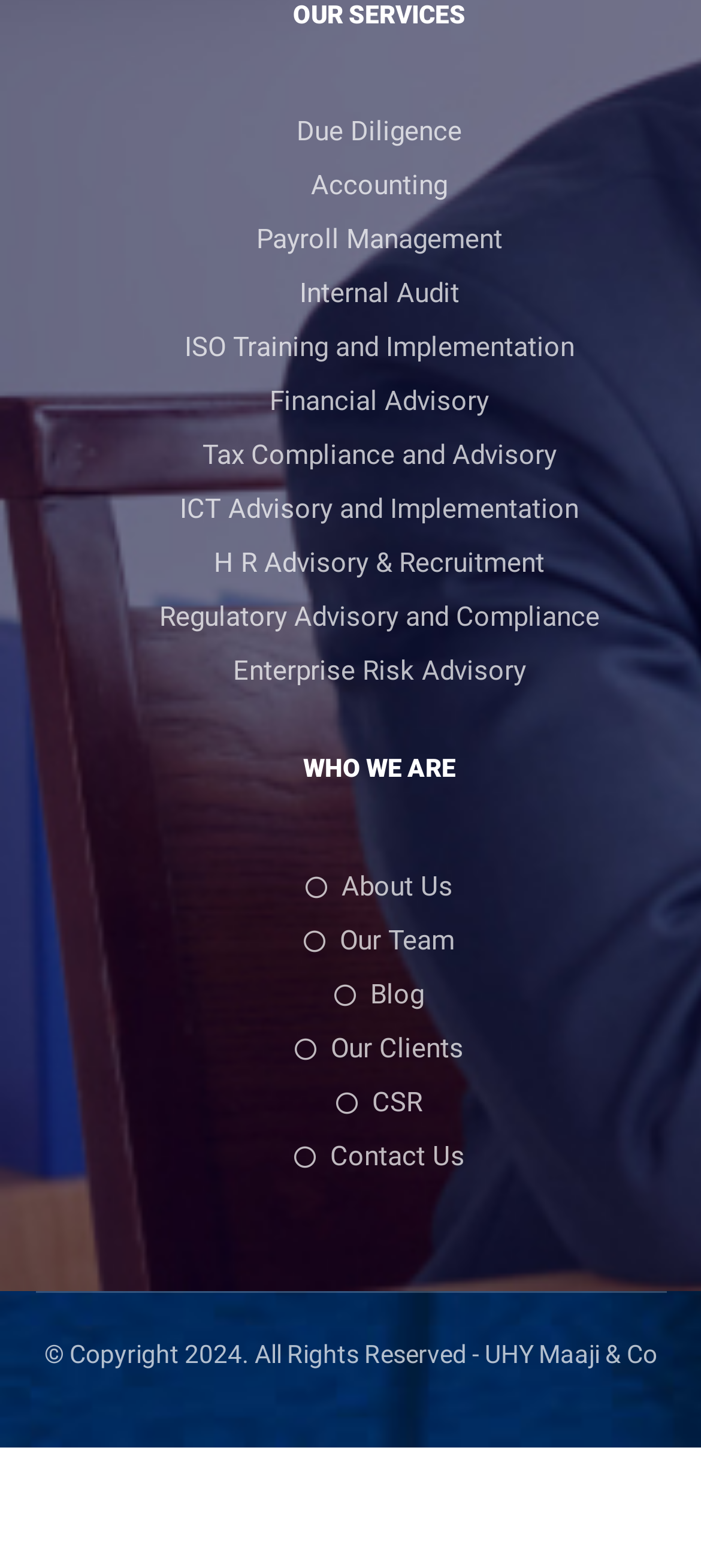Locate the coordinates of the bounding box for the clickable region that fulfills this instruction: "Learn about Financial Advisory".

[0.385, 0.246, 0.697, 0.267]